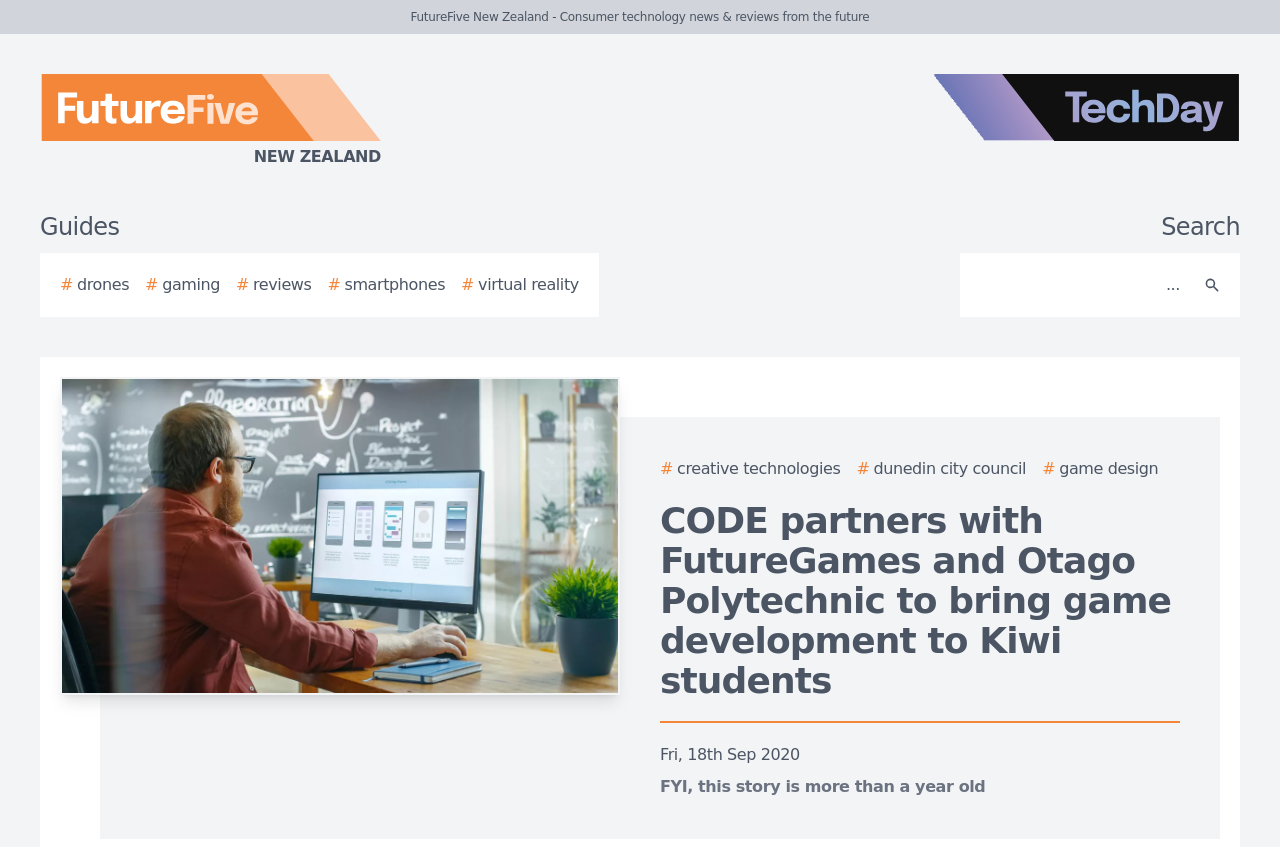Give a detailed account of the webpage's layout and content.

The webpage appears to be a news article from FutureFive New Zealand, a consumer technology news and reviews website. At the top of the page, there is a logo of FutureFive New Zealand, accompanied by a link to the website's homepage. To the right of the logo, there is a TechDay logo, which is also a link.

Below the logos, there are several navigation links, including "Guides", "# drones", "# gaming", "# reviews", "# smartphones", and "# virtual reality". These links are positioned horizontally, with "Guides" on the left and "# virtual reality" on the right.

On the right side of the page, there is a search bar with a "Search" button. The search bar is accompanied by a magnifying glass icon.

The main content of the page is an article with the title "CODE partners with FutureGames and Otago Polytechnic to bring game development to Kiwi students". The article is dated "Fri, 18th Sep 2020" and has a note at the bottom indicating that the story is more than a year old.

Above the article title, there are three links related to the article's content: "# creative technologies", "# dunedin city council", and "# game design". These links are positioned horizontally, with "# creative technologies" on the left and "# game design" on the right.

There is also a story image on the page, which is positioned above the article title.